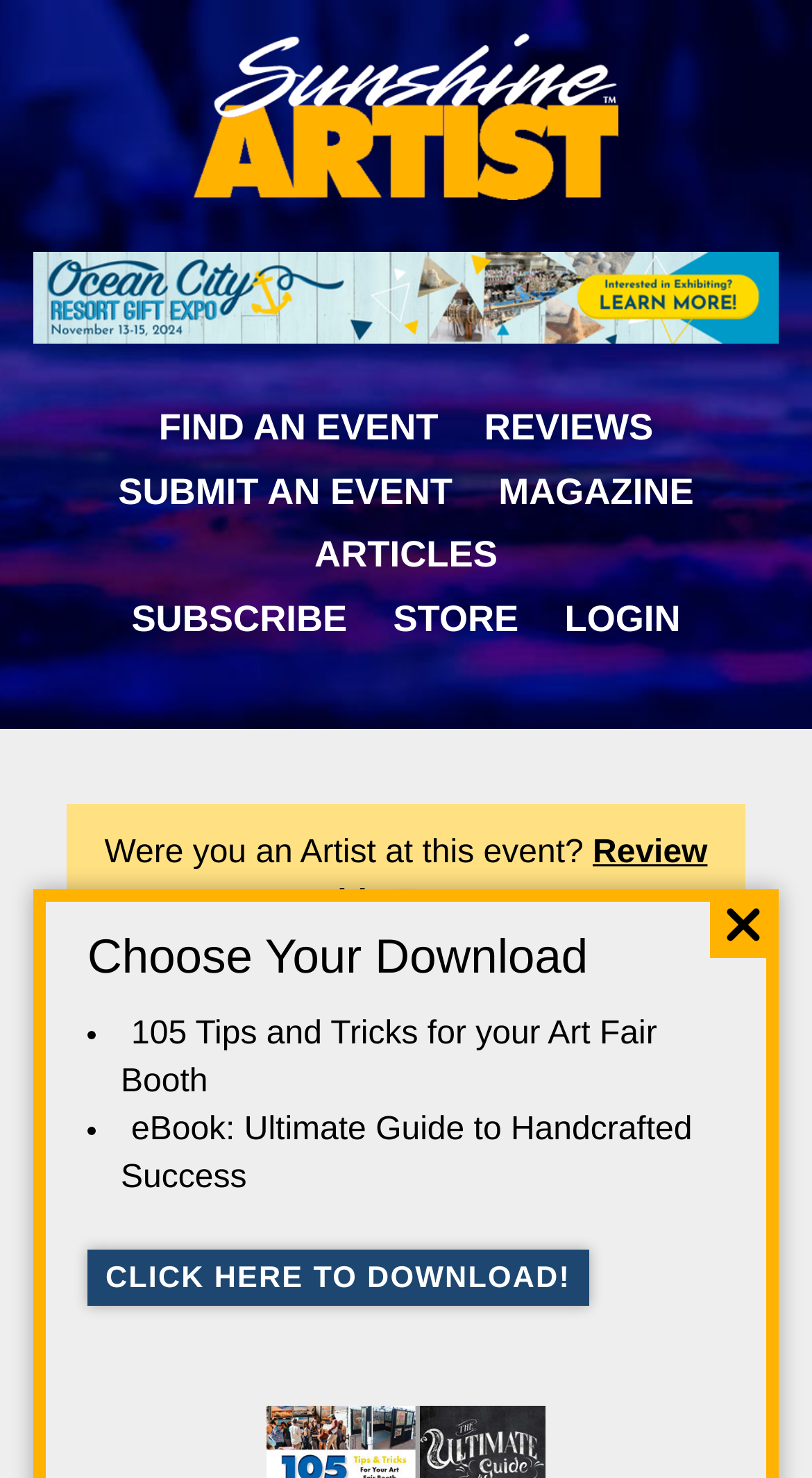Respond with a single word or short phrase to the following question: 
What is the application deadline for the event?

2/10/2024